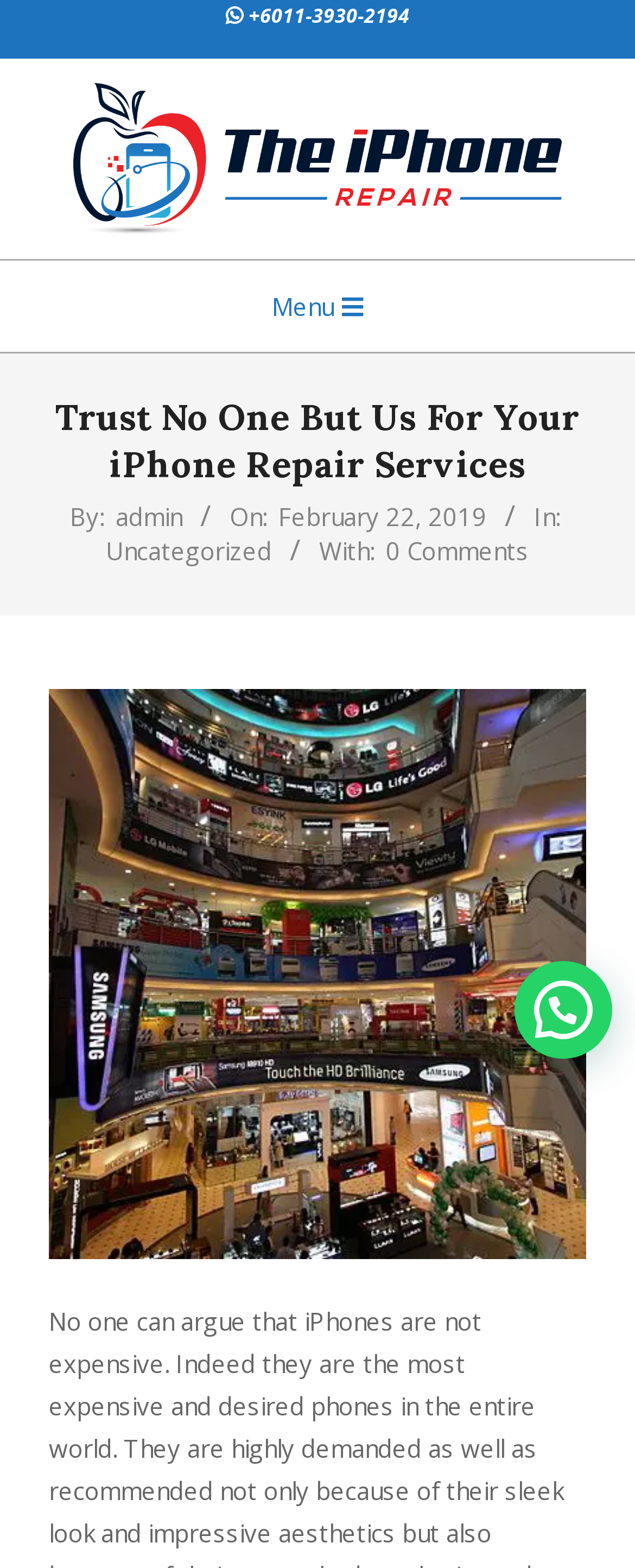Extract the bounding box of the UI element described as: "0 Comments".

[0.608, 0.34, 0.833, 0.361]